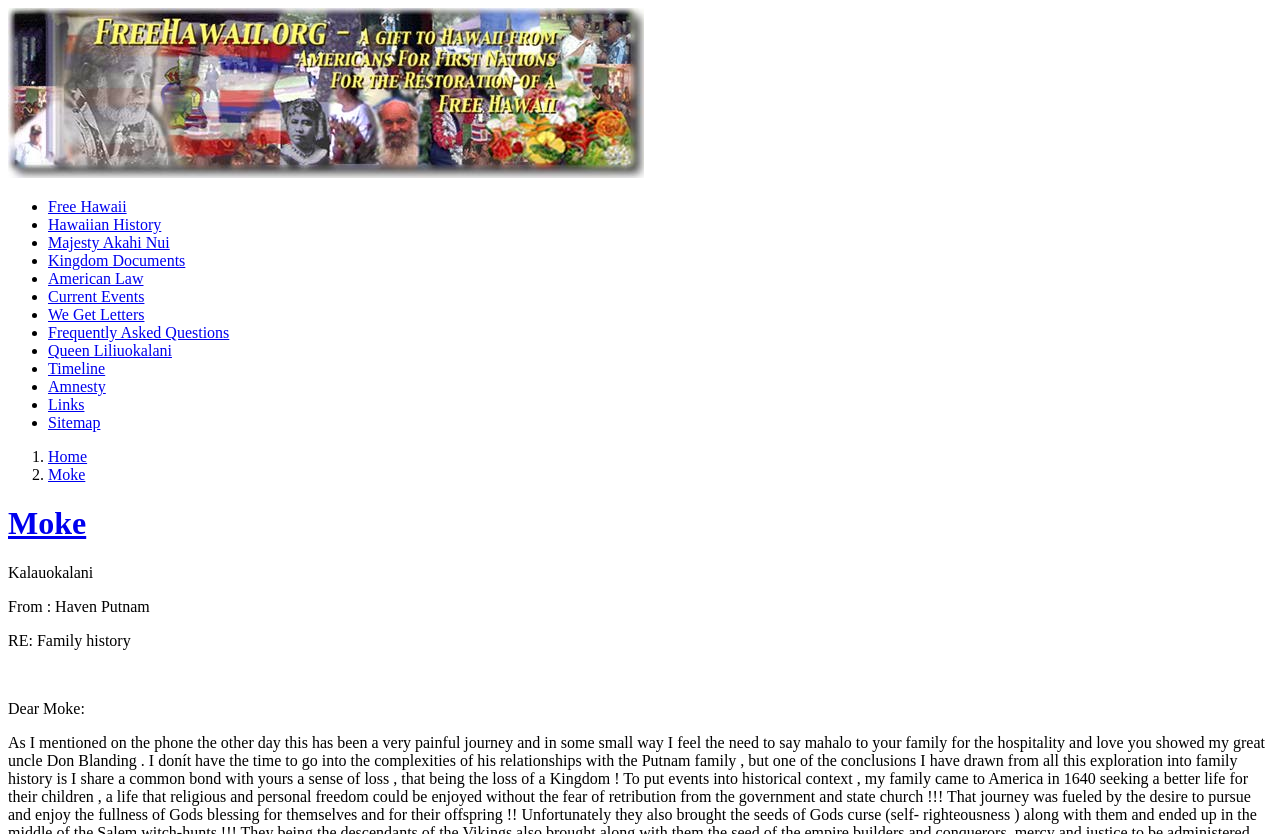What is the text above the list?
Based on the screenshot, provide your answer in one word or phrase.

Moke – Free Hawaii